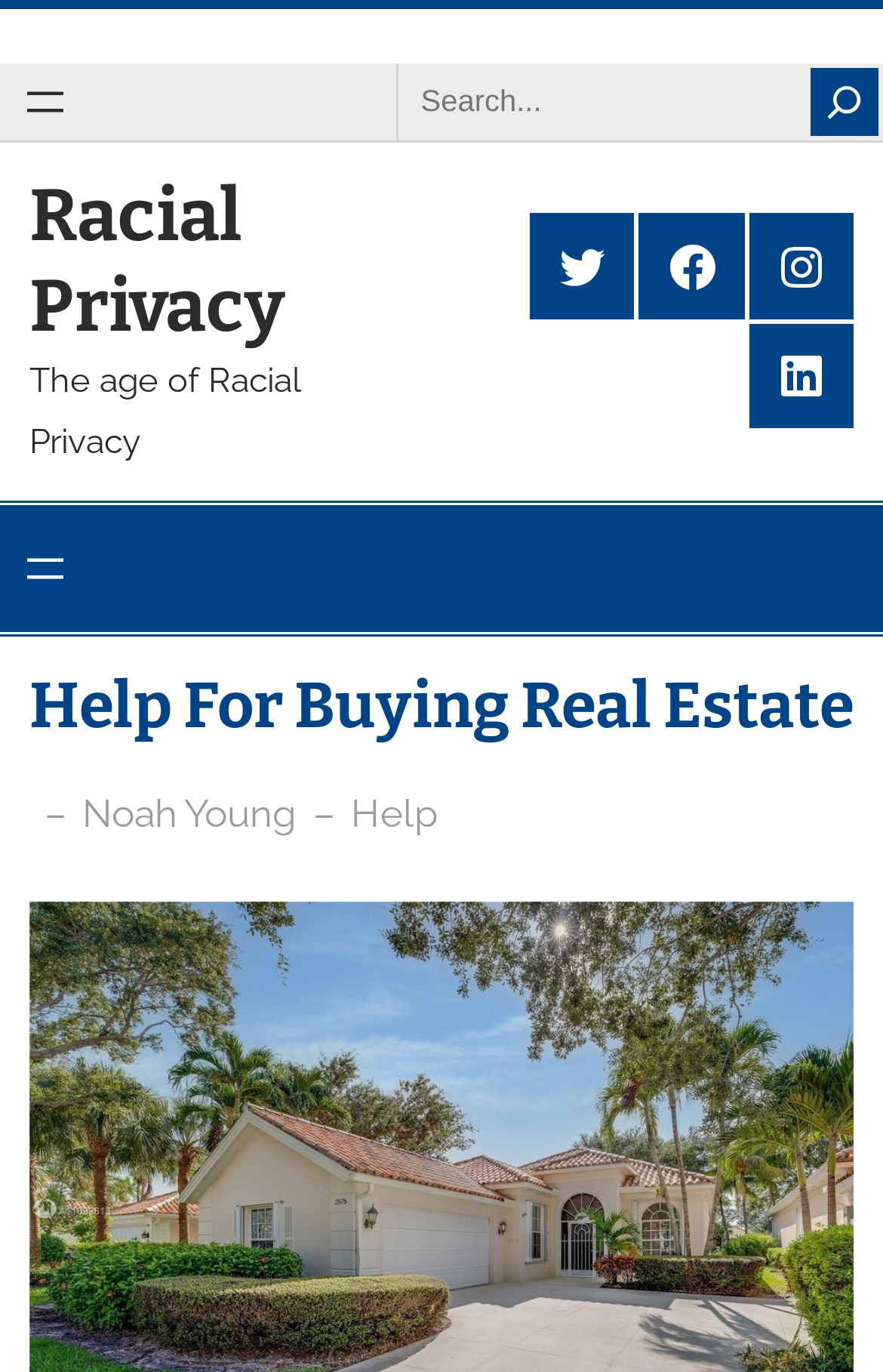Answer this question in one word or a short phrase: What is the purpose of the search box?

To search